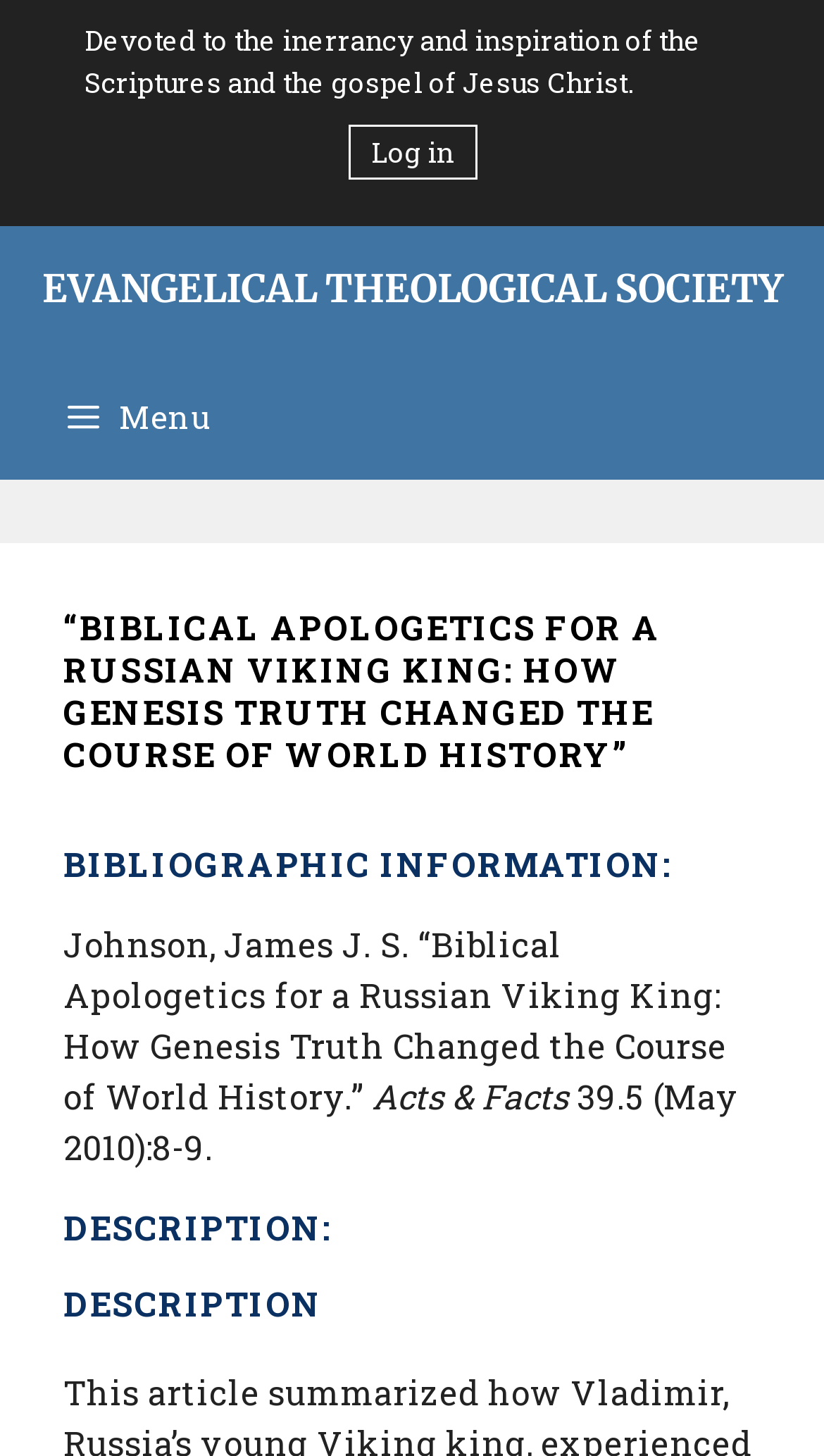Identify the title of the webpage and provide its text content.

“BIBLICAL APOLOGETICS FOR A RUSSIAN VIKING KING: HOW GENESIS TRUTH CHANGED THE COURSE OF WORLD HISTORY”